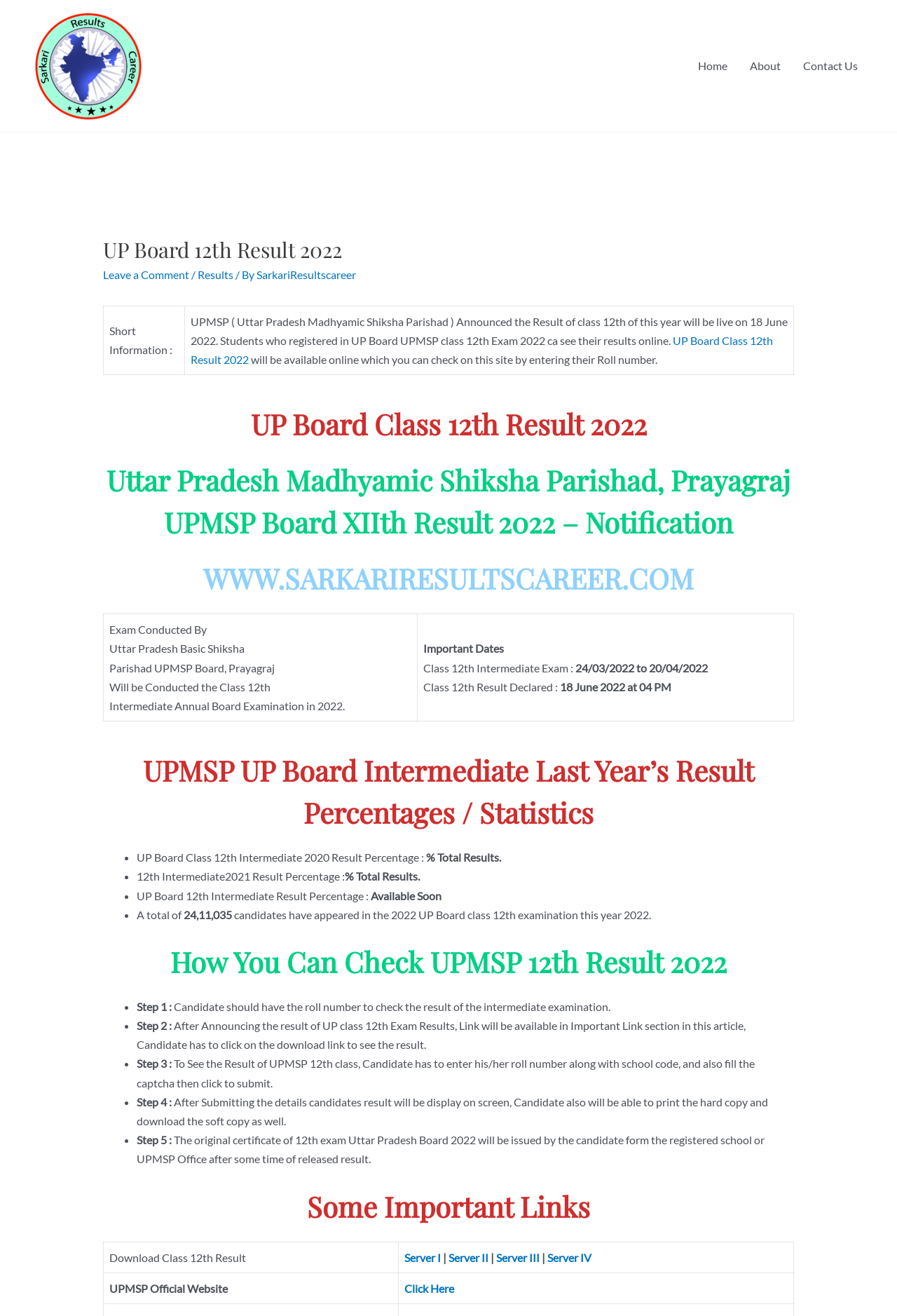Find the bounding box coordinates for the area you need to click to carry out the instruction: "Visit UPMSP Official Website". The coordinates should be four float numbers between 0 and 1, indicated as [left, top, right, bottom].

[0.451, 0.974, 0.506, 0.984]